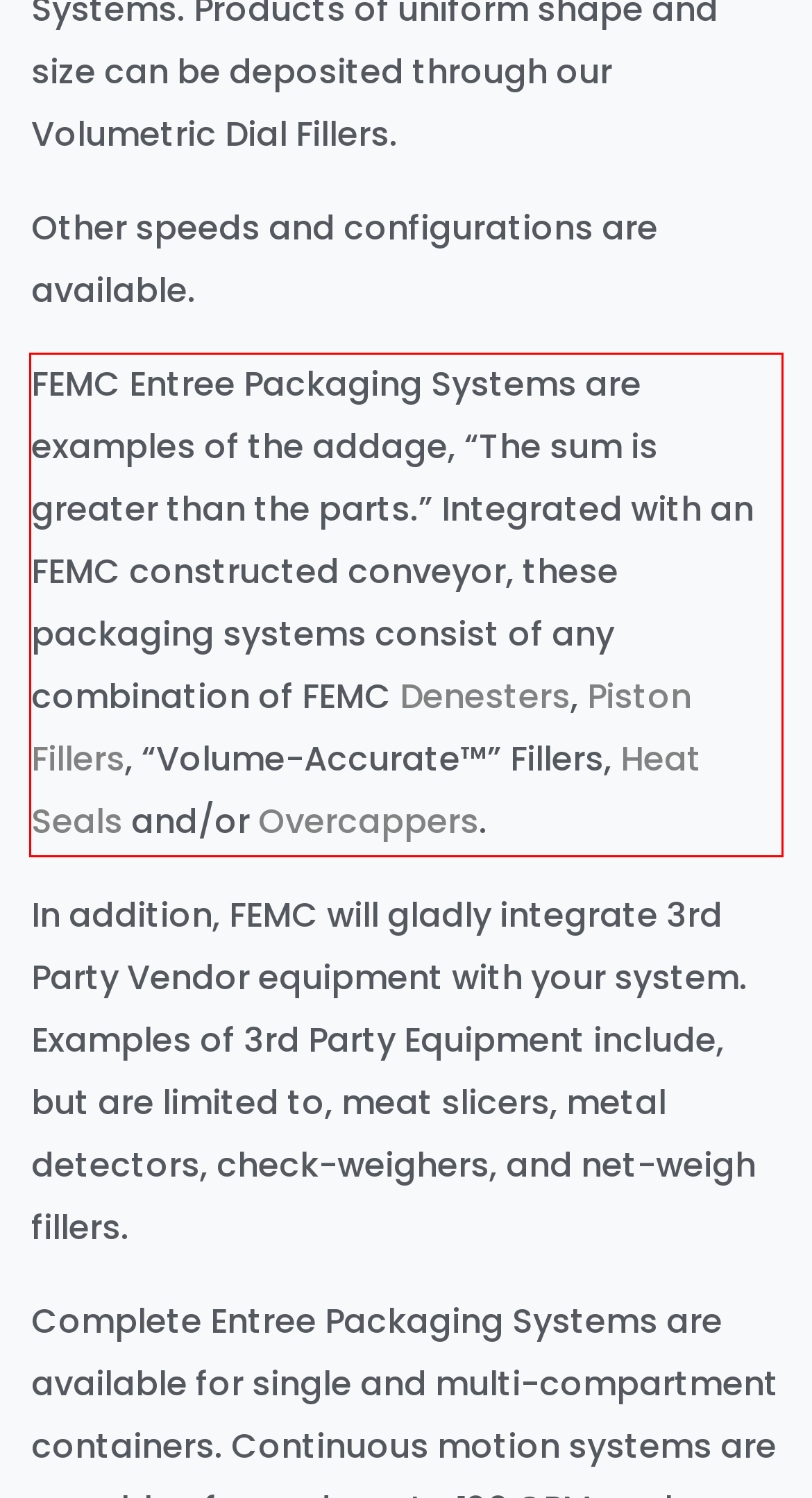You have a screenshot of a webpage with a red bounding box. Identify and extract the text content located inside the red bounding box.

FEMC Entree Packaging Systems are examples of the addage, “The sum is greater than the parts.” Integrated with an FEMC constructed conveyor, these packaging systems consist of any combination of FEMC Denesters, Piston Fillers, “Volume-Accurate™” Fillers, Heat Seals and/or Overcappers.